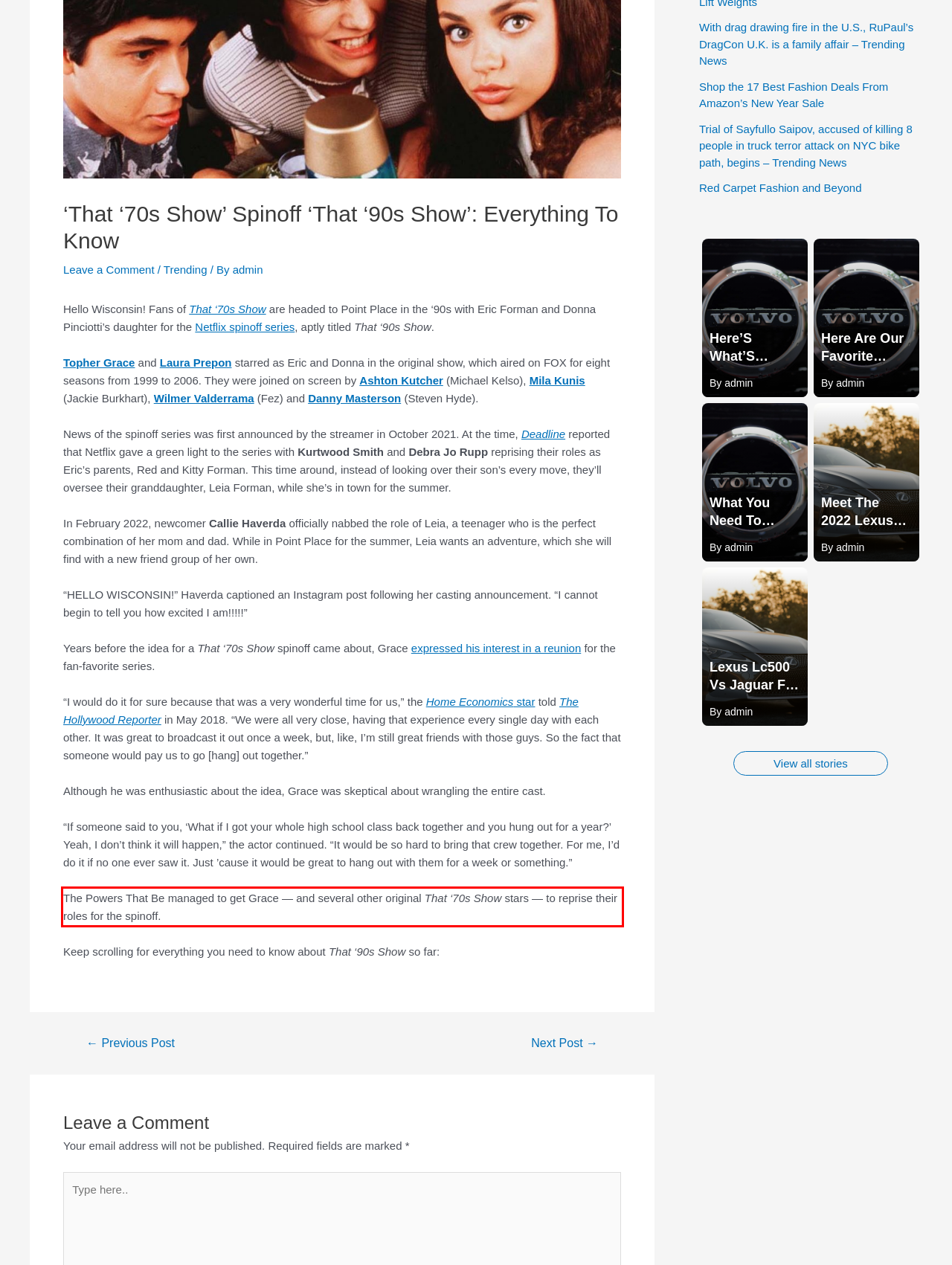Using the provided webpage screenshot, recognize the text content in the area marked by the red bounding box.

The Powers That Be managed to get Grace — and several other original That ‘70s Show stars — to reprise their roles for the spinoff.